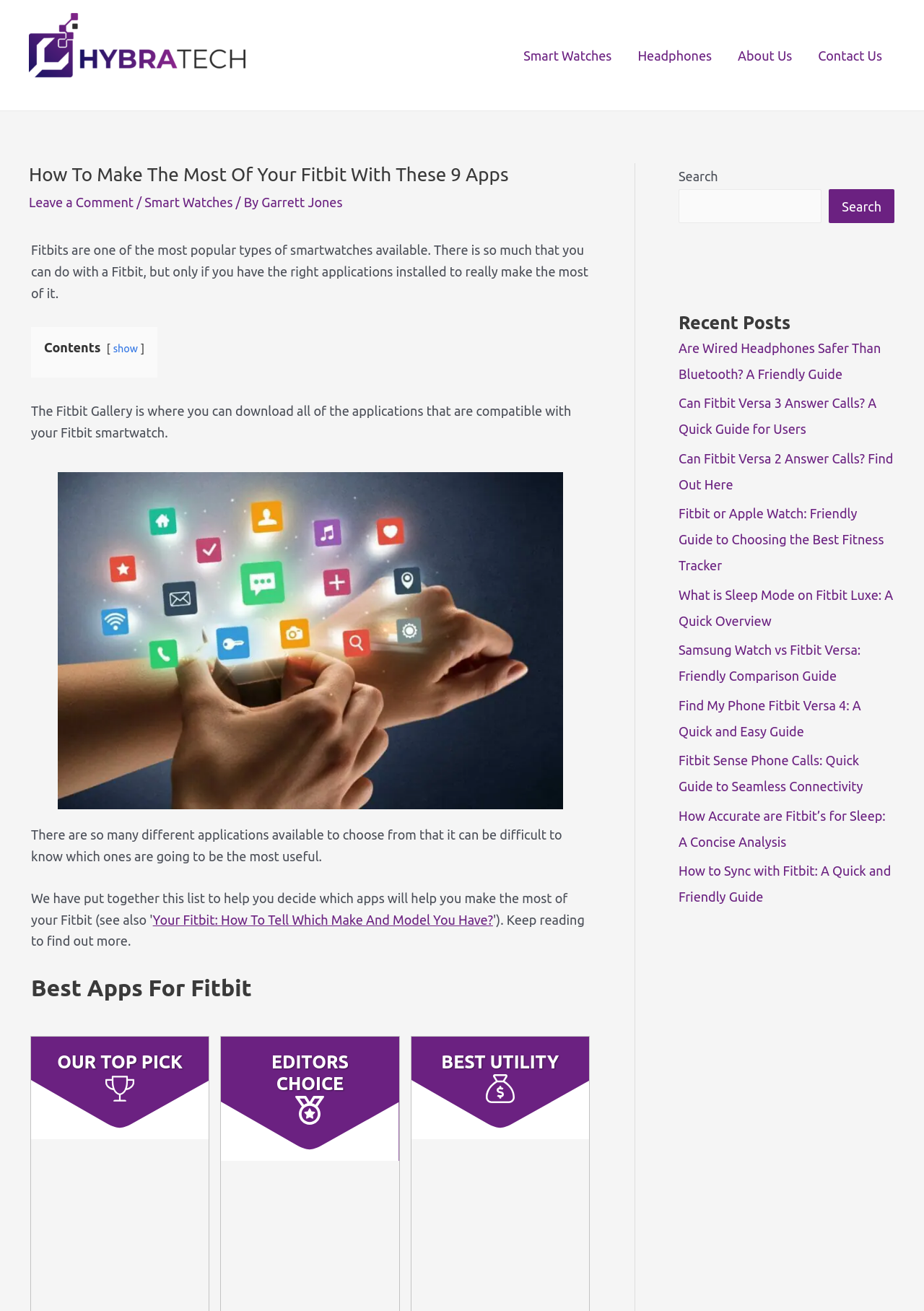Review the image closely and give a comprehensive answer to the question: What is the purpose of the Fitbit Gallery?

According to the webpage content, the Fitbit Gallery is where users can download all the applications that are compatible with their Fitbit smartwatch, implying that its purpose is to provide a platform for users to access and download these applications.